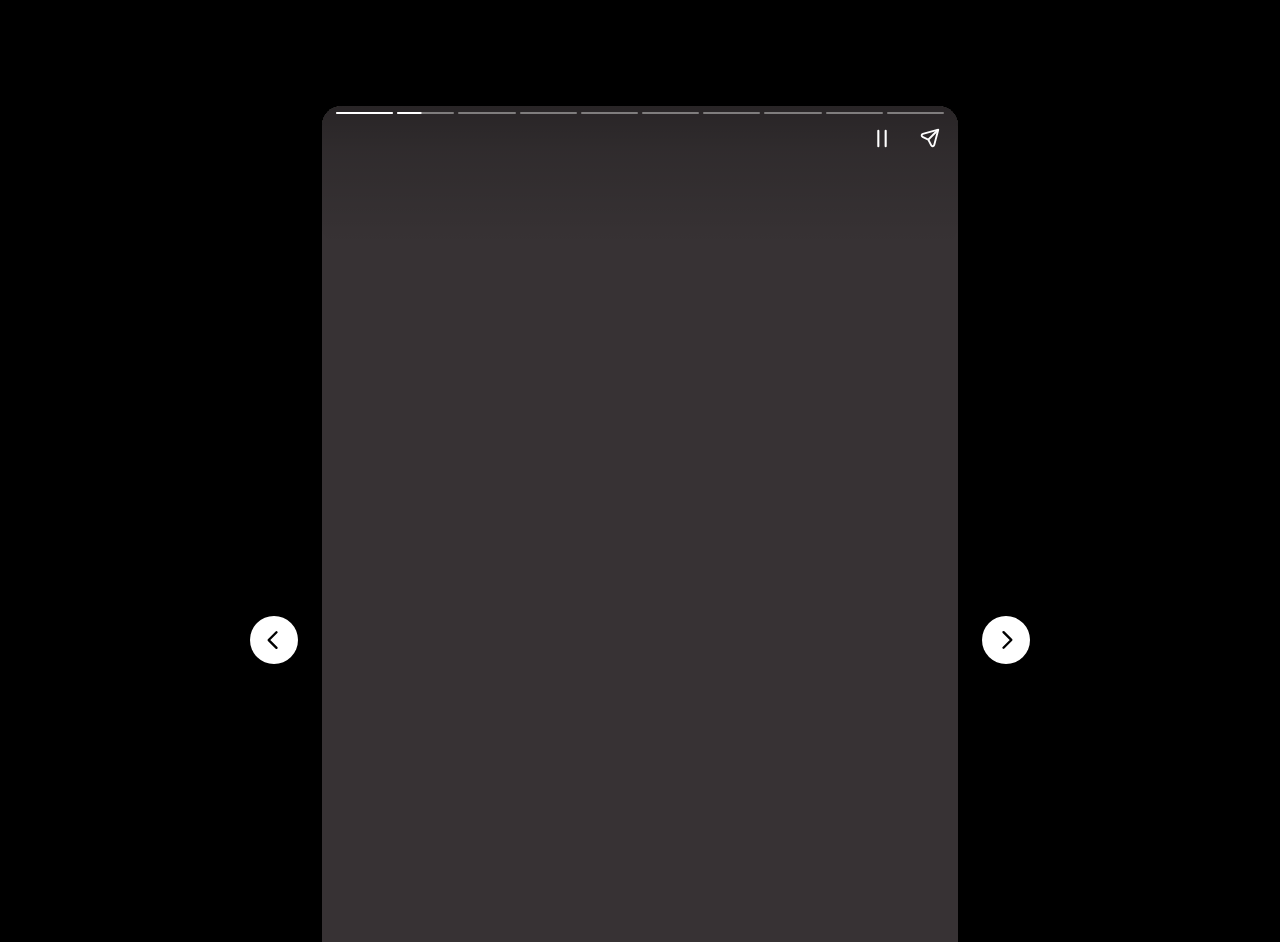Extract the main title from the webpage.

For More
Trending Stories